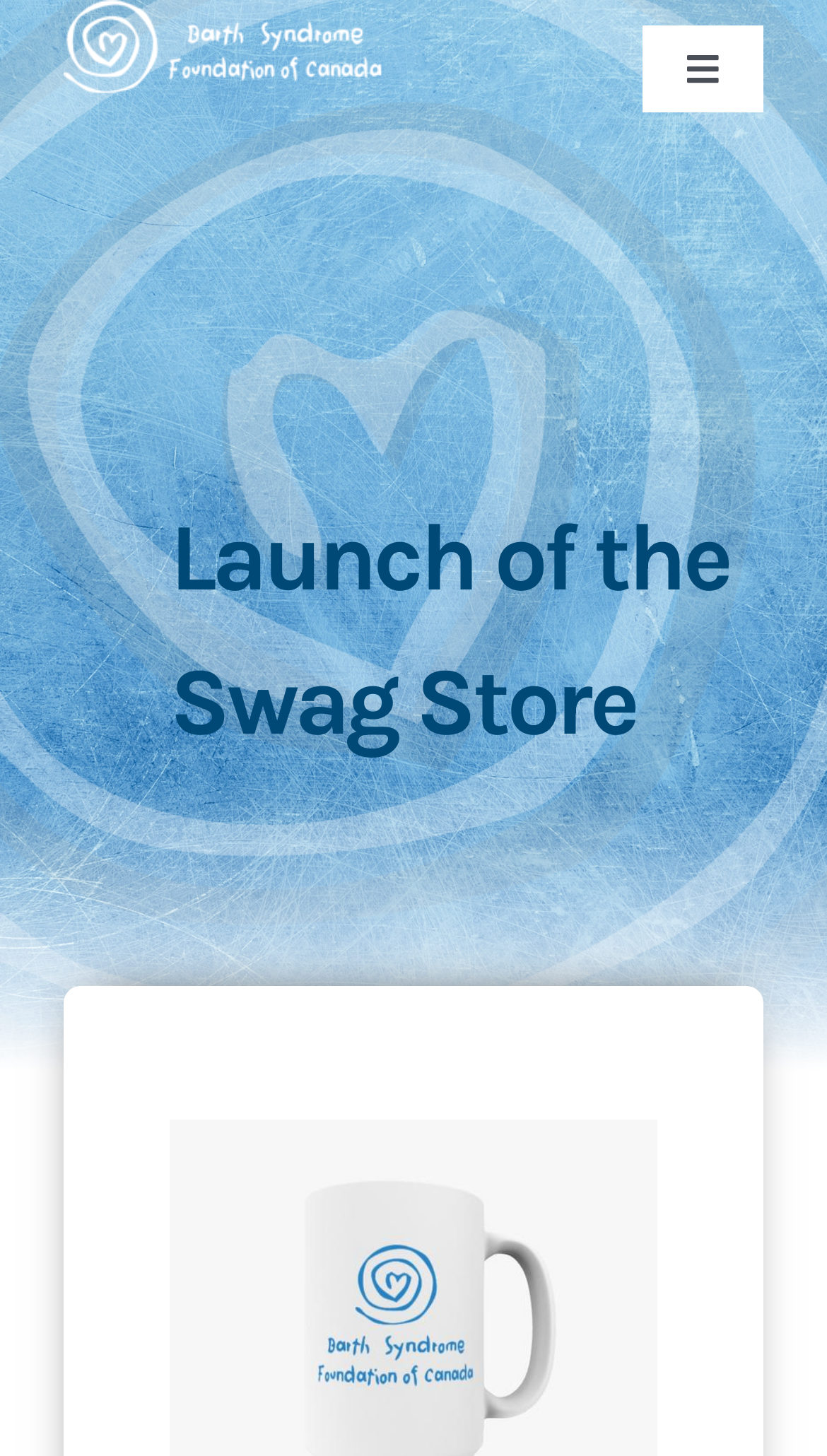Please specify the bounding box coordinates of the clickable region necessary for completing the following instruction: "Open the submenu of Barth Syndrome". The coordinates must consist of four float numbers between 0 and 1, i.e., [left, top, right, bottom].

[0.797, 0.269, 1.0, 0.364]